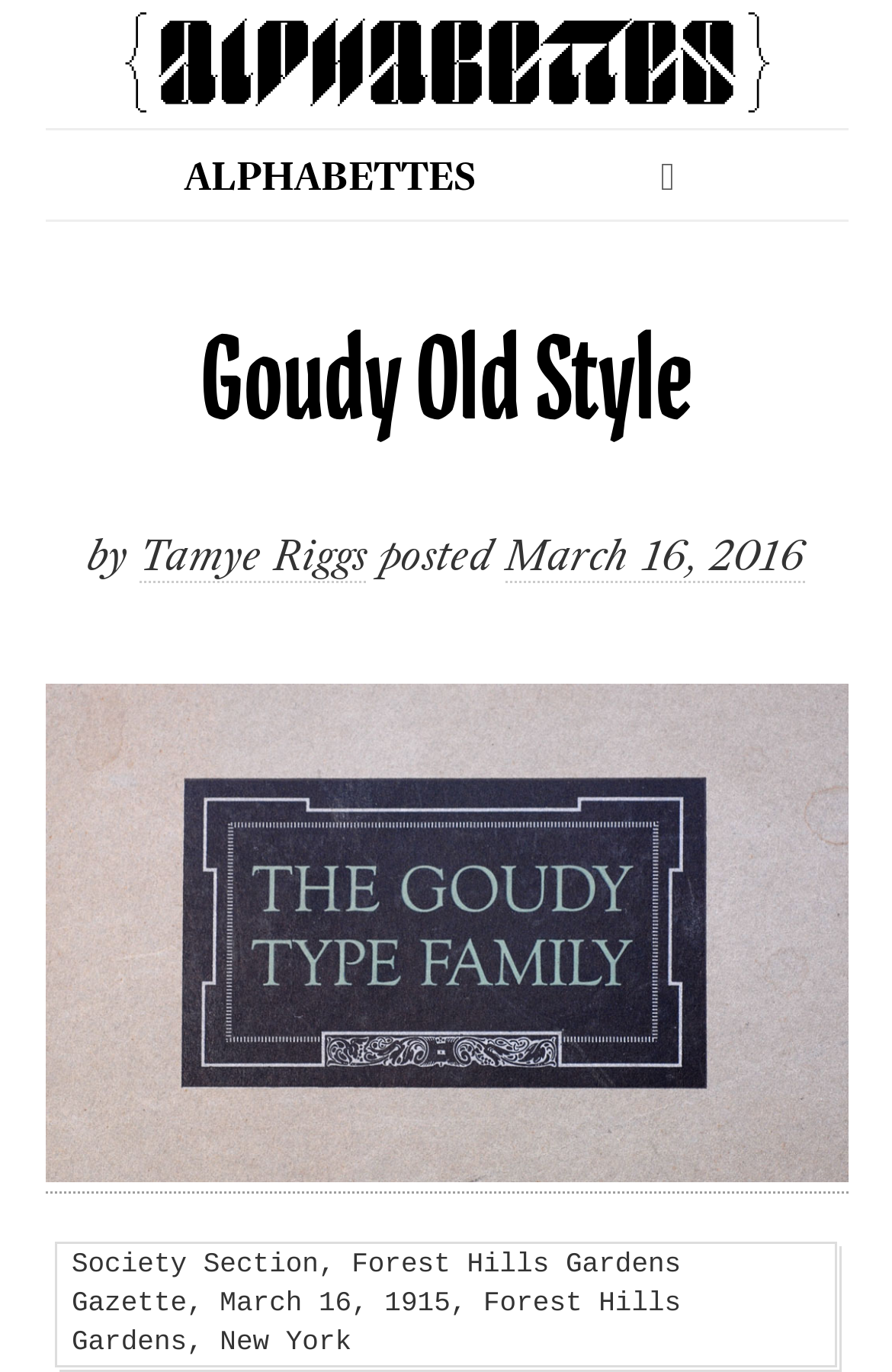Use one word or a short phrase to answer the question provided: 
What is the title of the specimen cover?

The Goudy Type Family Specimen Cover